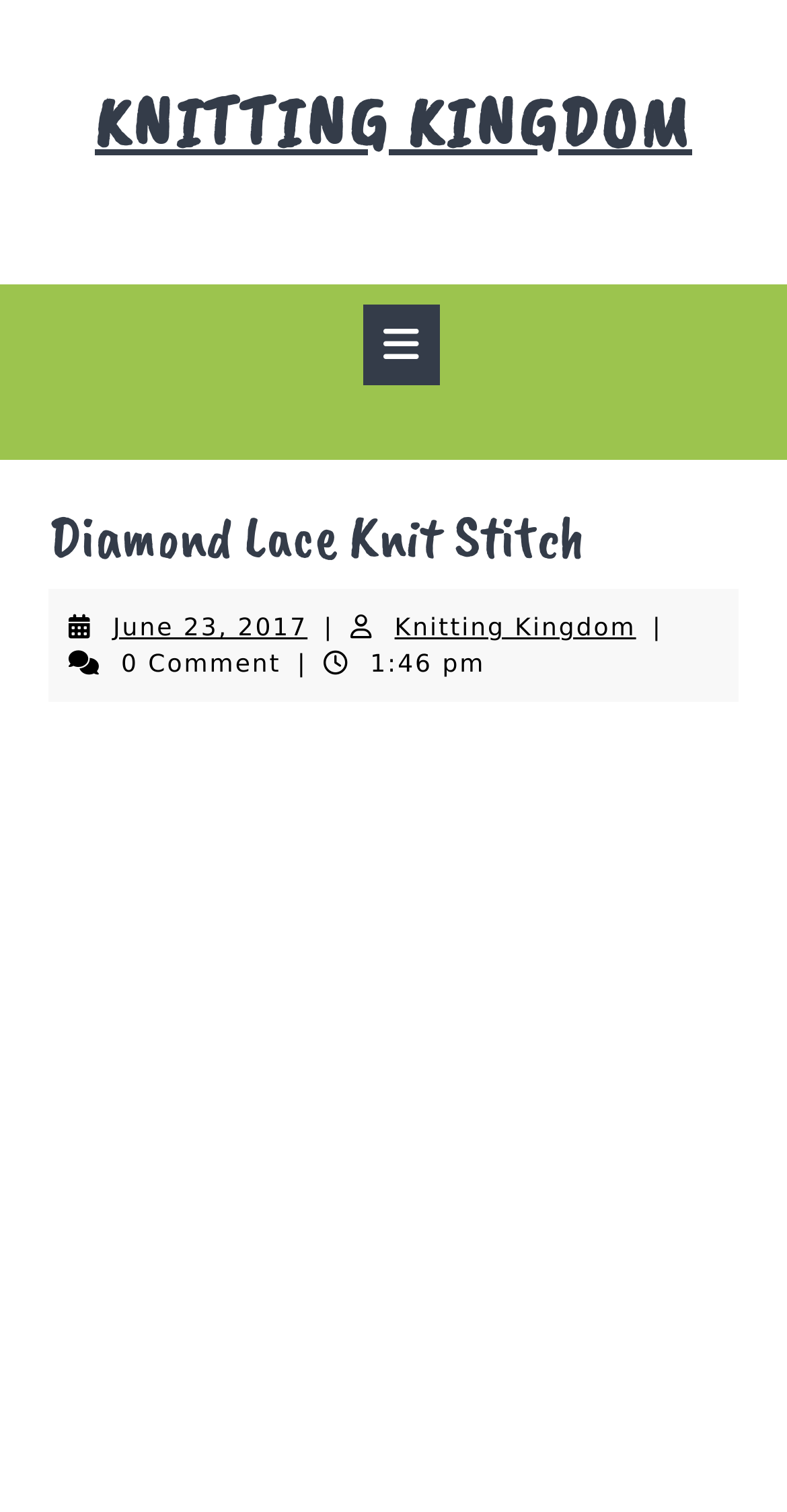Provide a thorough description of this webpage.

The webpage is about the "Diamond Lace Knit Stitch" pattern, with the title prominently displayed at the top center of the page. Below the title, there is a section with several links and text elements, including a link to "June 23, 2017", a separator character "|", a link to "Knitting Kingdom", and a text indicating "0 Comment". This section is positioned at the top of the page, slightly below the title.

To the top left of the page, there is a link to "KNITTING KINGDOM", which appears to be a logo or a navigation element. Next to it, there is a tab with an "Open Button" icon, which is not currently selected.

The majority of the page is occupied by an iframe, which takes up the entire width and most of the height of the page. This iframe is likely displaying an advertisement.

Overall, the webpage appears to be a blog post or a pattern page, with a focus on the "Diamond Lace Knit Stitch" pattern, and includes some navigation elements, metadata, and an advertisement.